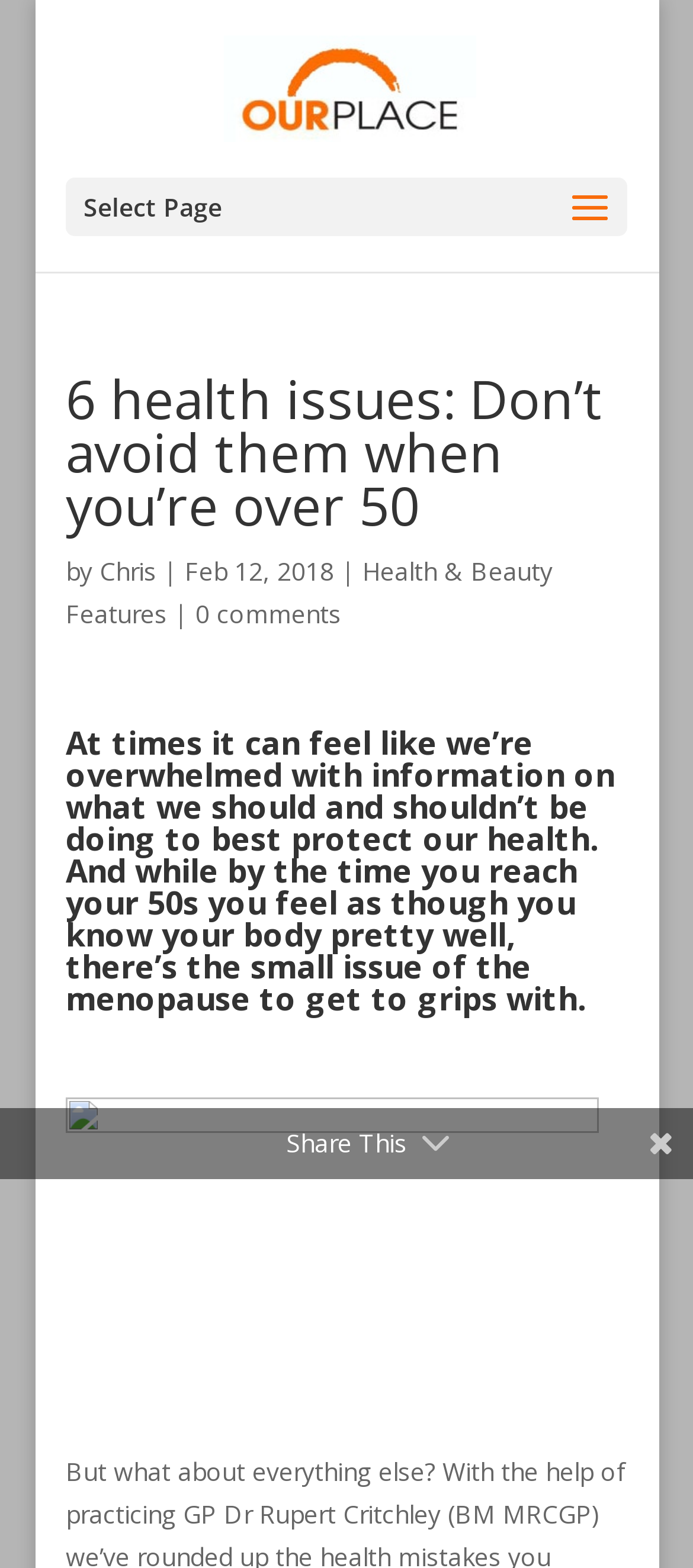What is the category of the article?
Provide a detailed answer to the question, using the image to inform your response.

The category of the article can be found in the link 'Health & Beauty Features' which is located below the main heading of the webpage, next to the author's name and date.